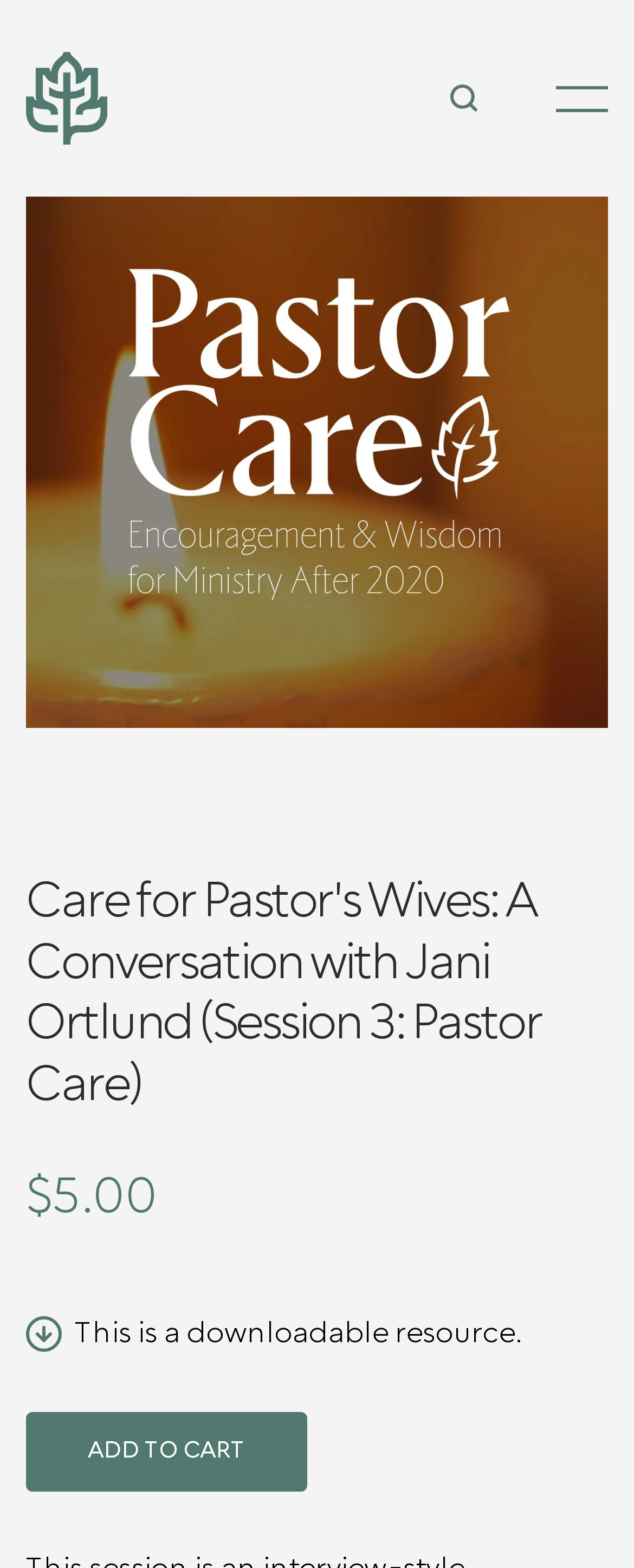Please provide a comprehensive answer to the question below using the information from the image: What is the function of the 'ADD TO CART' link?

I determined the function of the link by looking at the link element with the text 'ADD TO CART' located at [0.041, 0.9, 0.485, 0.951].